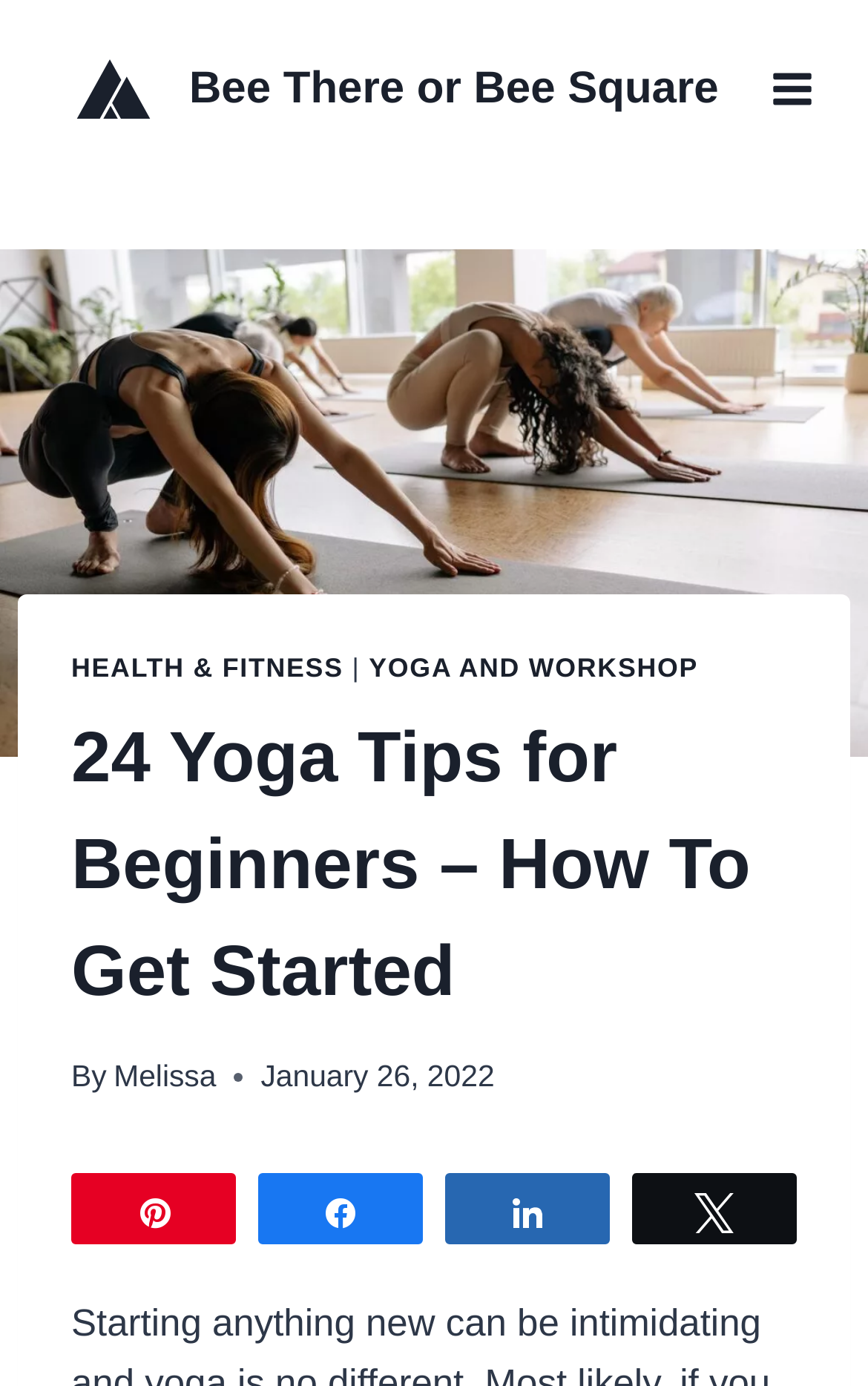Locate the UI element that matches the description aria-label="Open menu" in the webpage screenshot. Return the bounding box coordinates in the format (top-left x, top-left y, bottom-right x, bottom-right y), with values ranging from 0 to 1.

[0.887, 0.048, 0.938, 0.08]